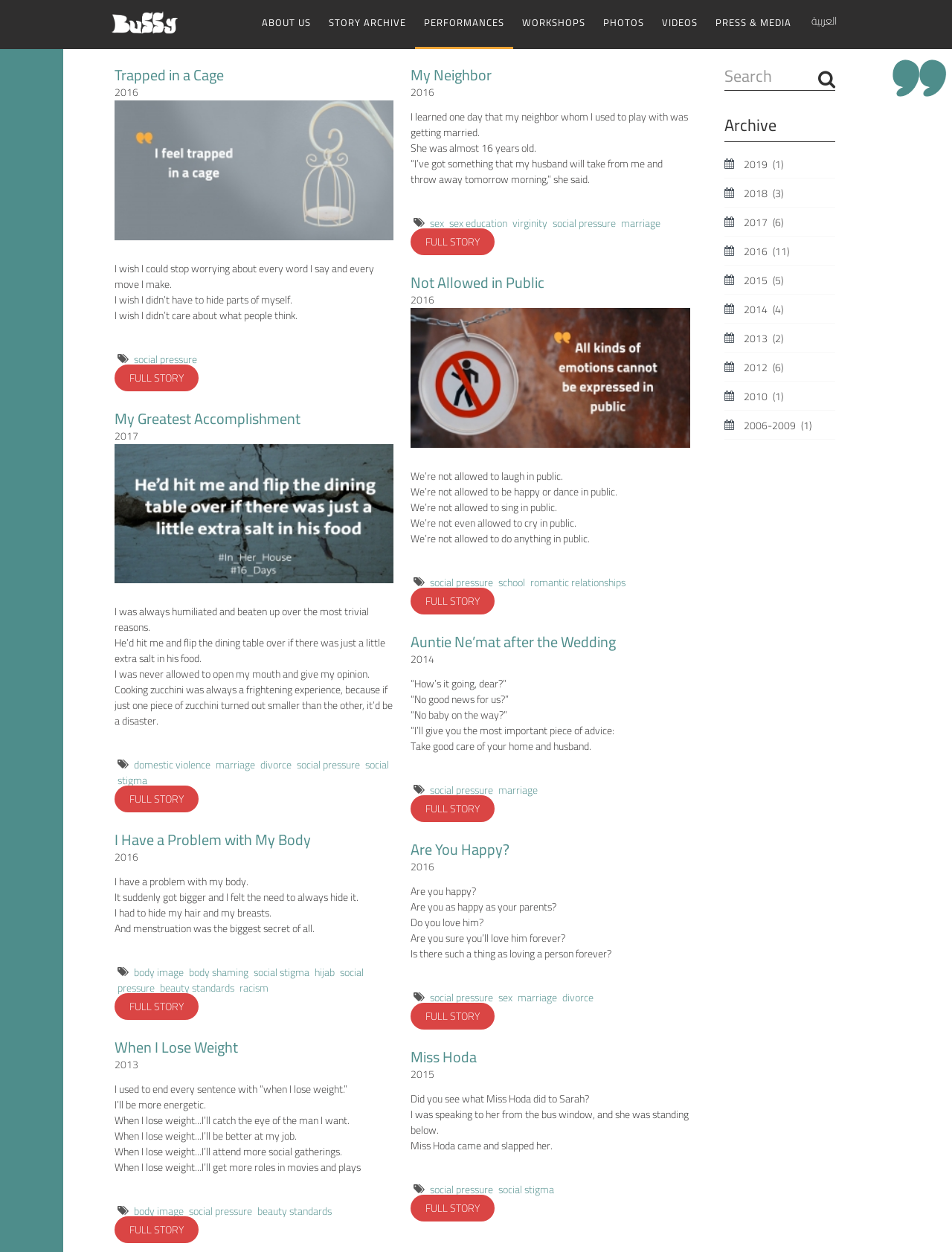Please specify the bounding box coordinates of the clickable section necessary to execute the following command: "Click on the 'body image' link".

[0.141, 0.769, 0.193, 0.784]